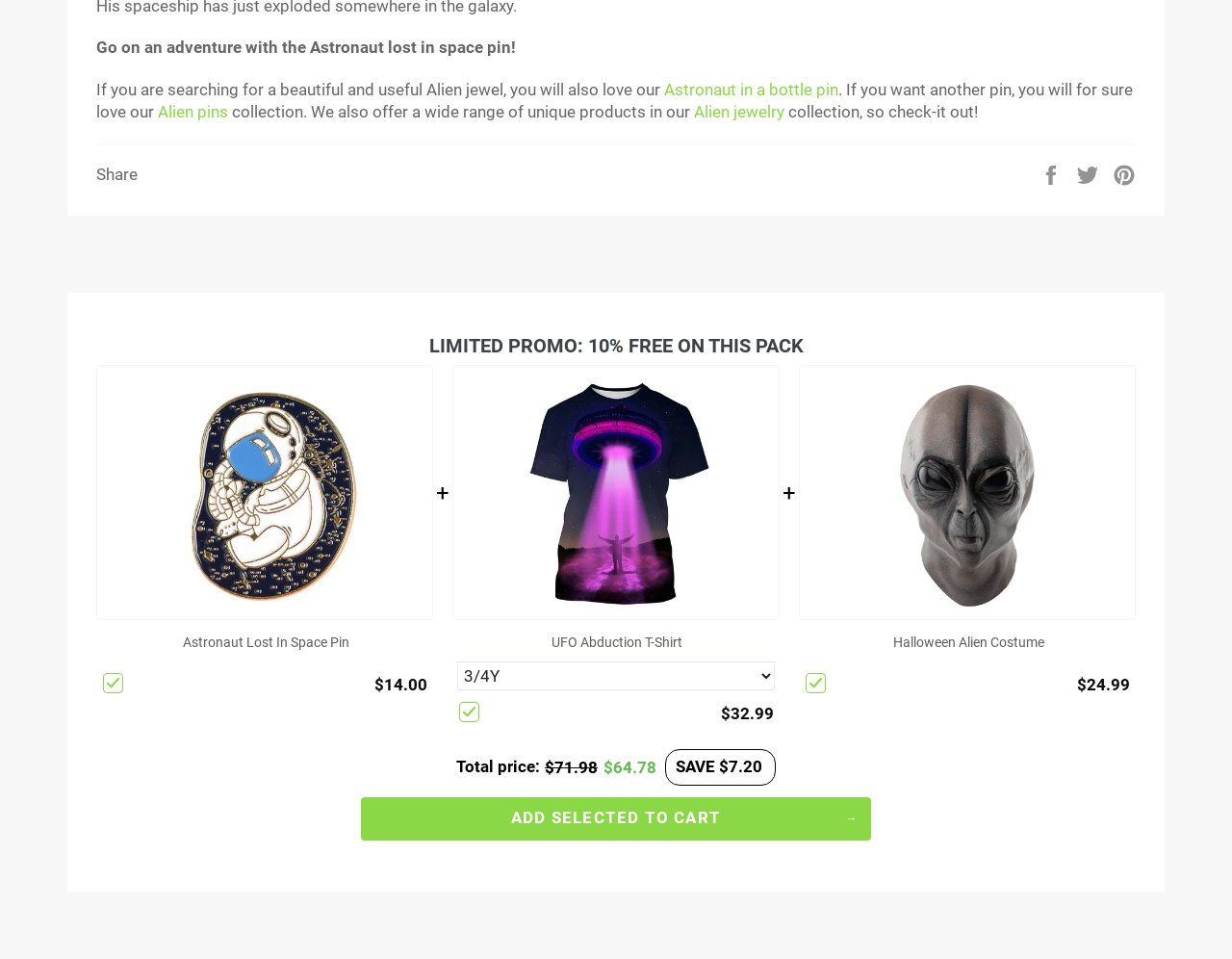Determine the bounding box coordinates of the clickable element to achieve the following action: 'Choose the UFO Abduction T-Shirt'. Provide the coordinates as four float values between 0 and 1, formatted as [left, top, right, bottom].

[0.446, 0.654, 0.554, 0.686]